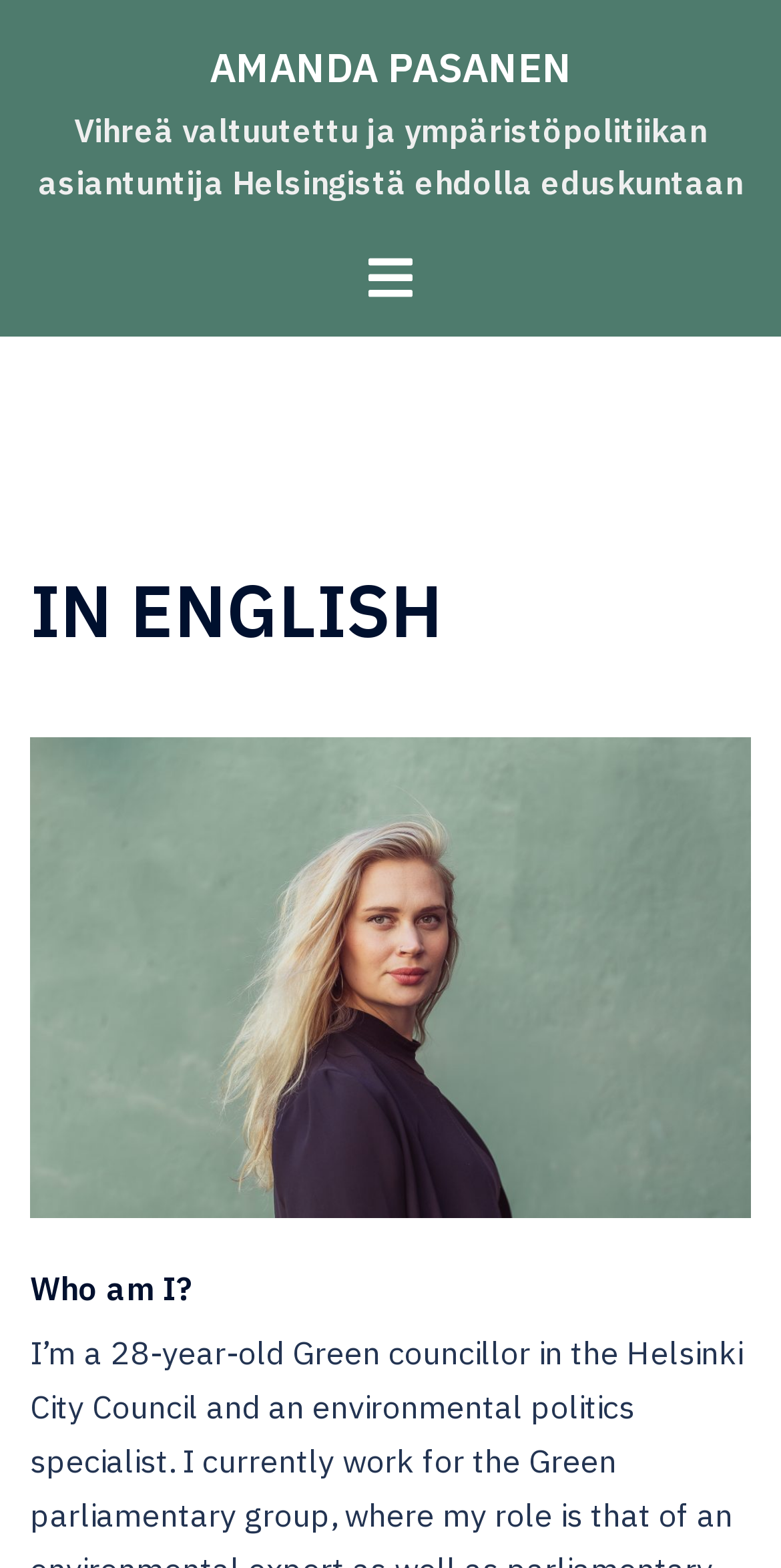What is the profession of Amanda Pasanen?
Using the visual information, reply with a single word or short phrase.

Politician